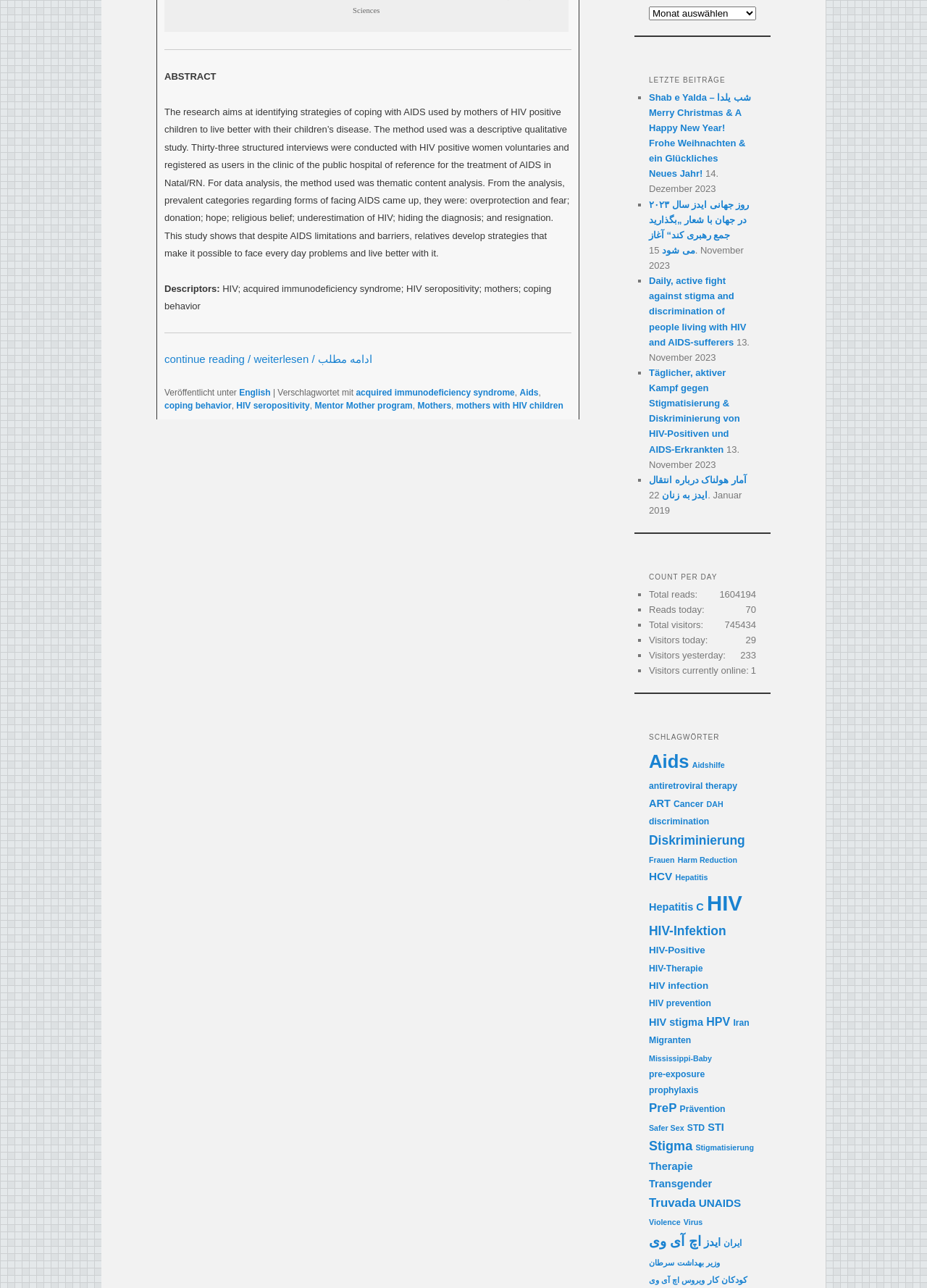Provide a brief response to the question below using a single word or phrase: 
How many structured interviews were conducted?

Thirty-three